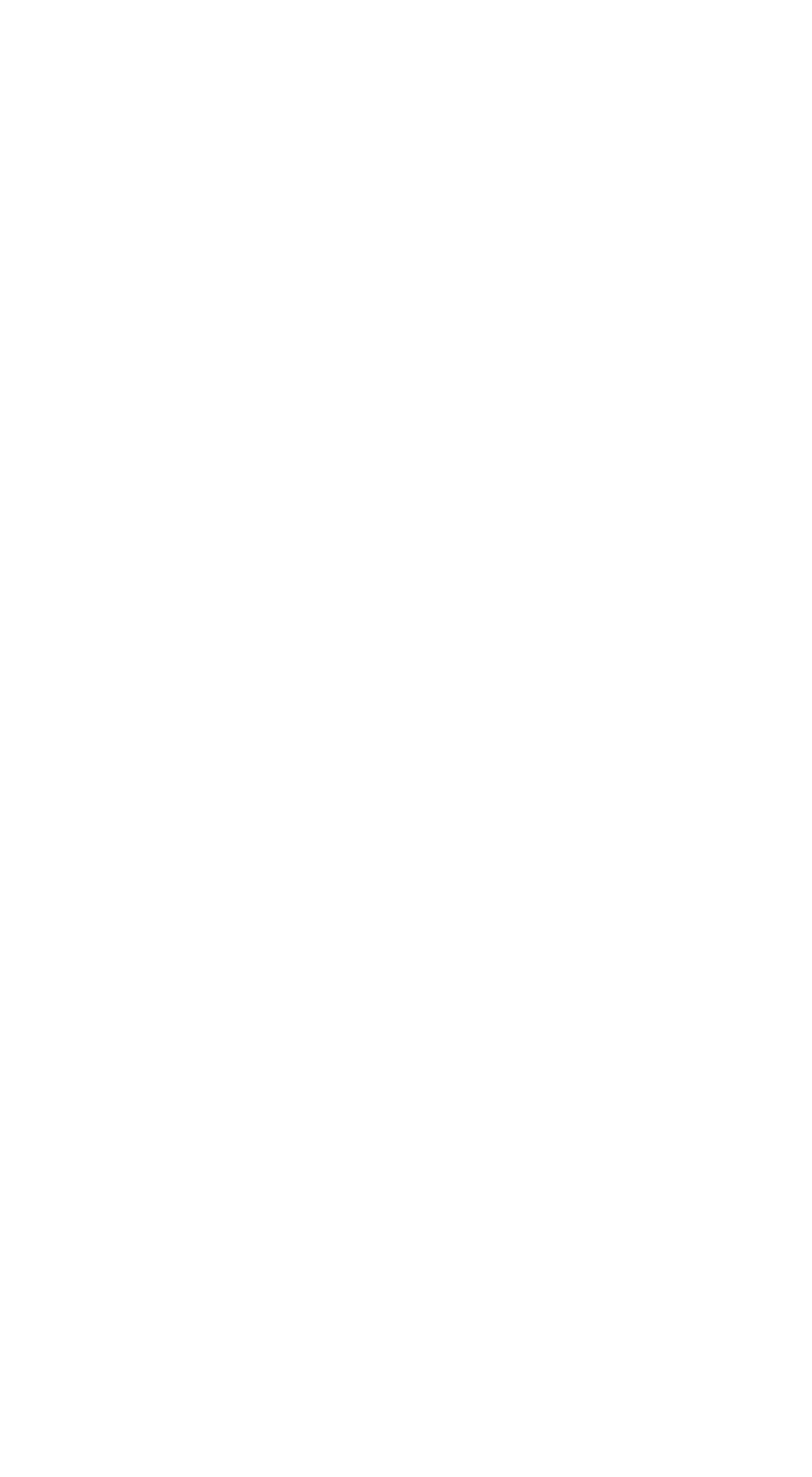What is the address of the company?
Using the image, respond with a single word or phrase.

Alte Schönhauser Straße 16, 10119, Berlin, Germany